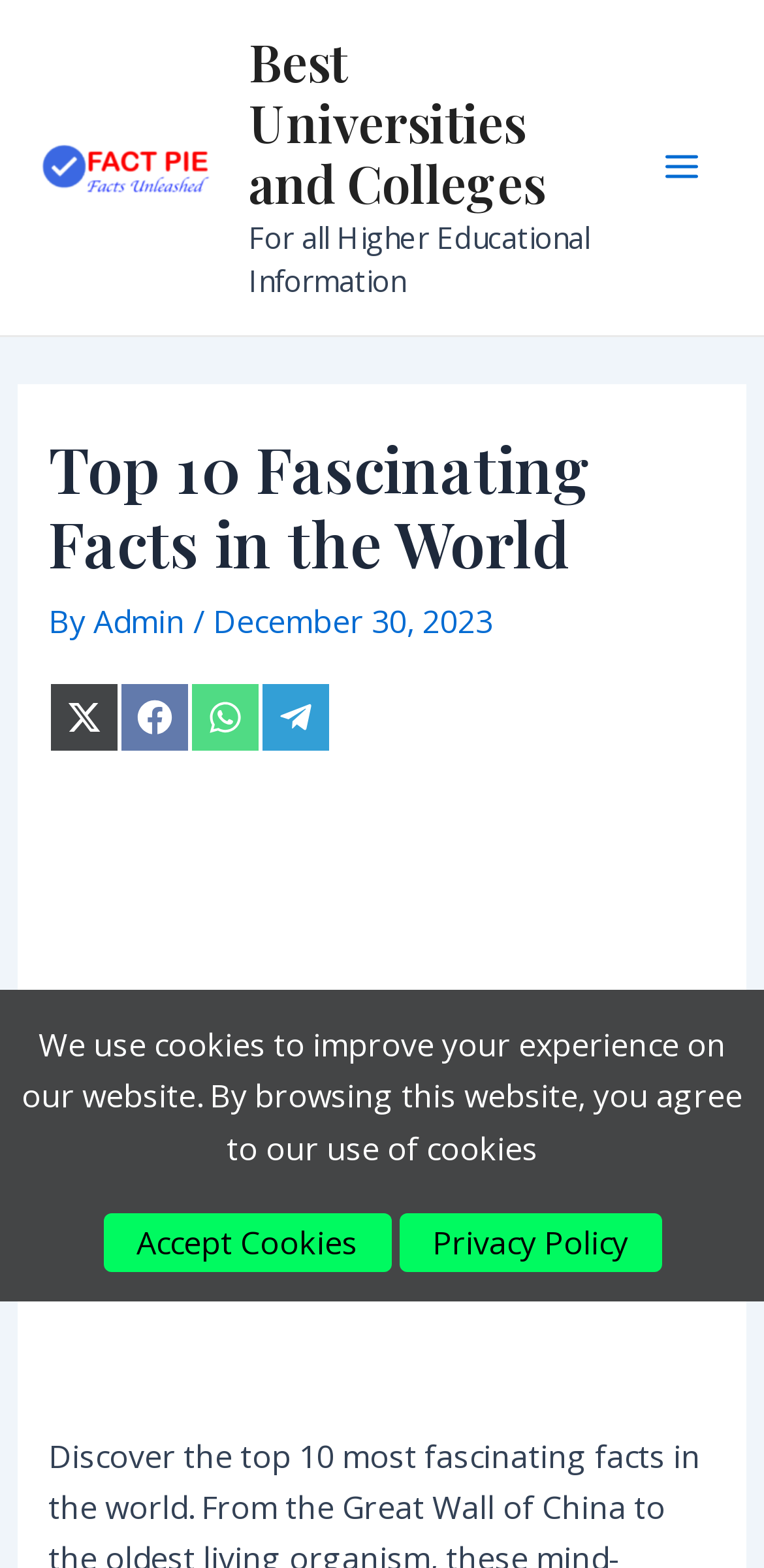What is the purpose of the 'Main Menu' button?
Please answer the question with as much detail as possible using the screenshot.

The 'Main Menu' button is located at the top-right corner of the webpage, and it is likely used to expand the menu to show more options.